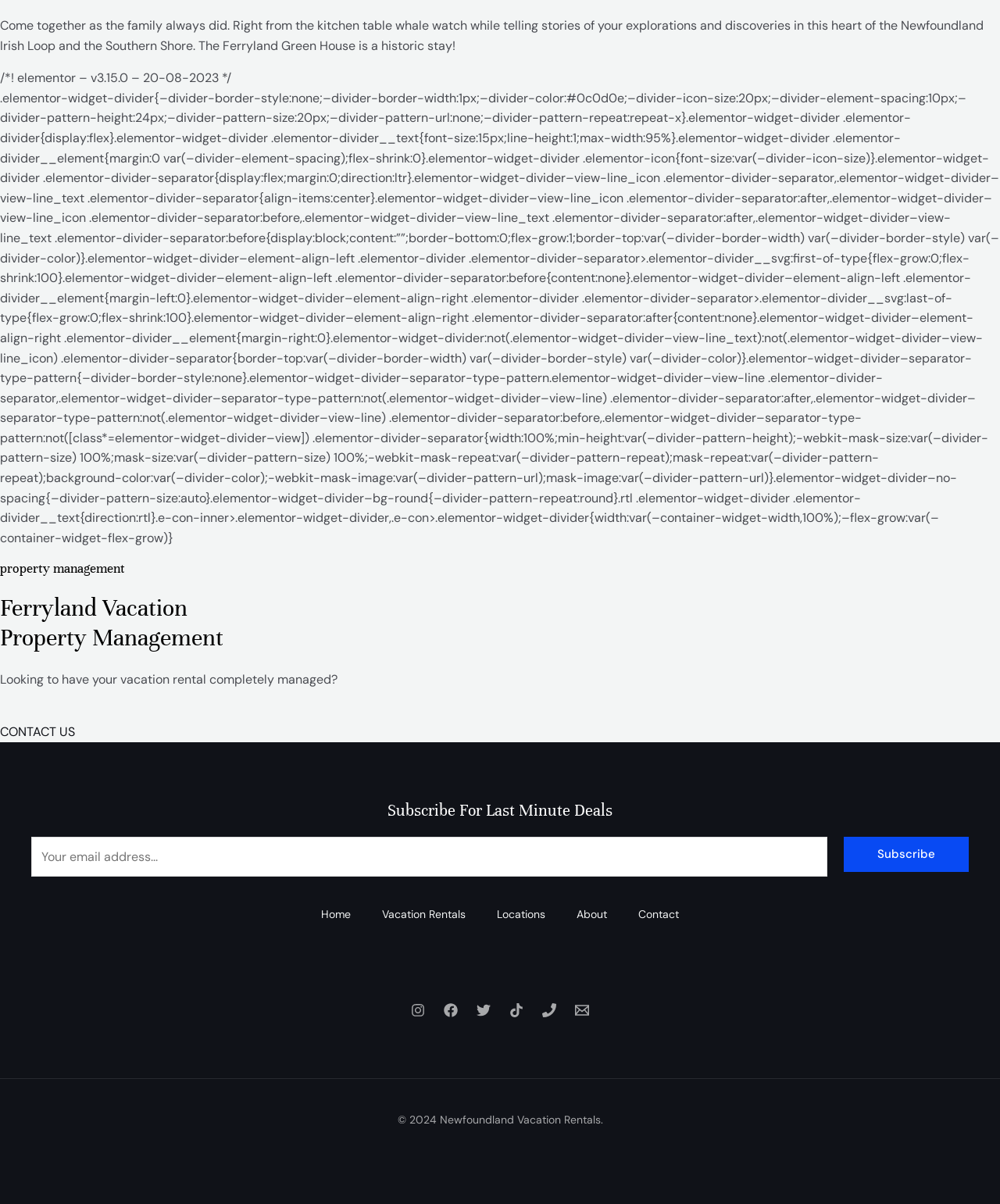Kindly determine the bounding box coordinates for the clickable area to achieve the given instruction: "Subscribe for last minute deals".

[0.844, 0.695, 0.969, 0.724]